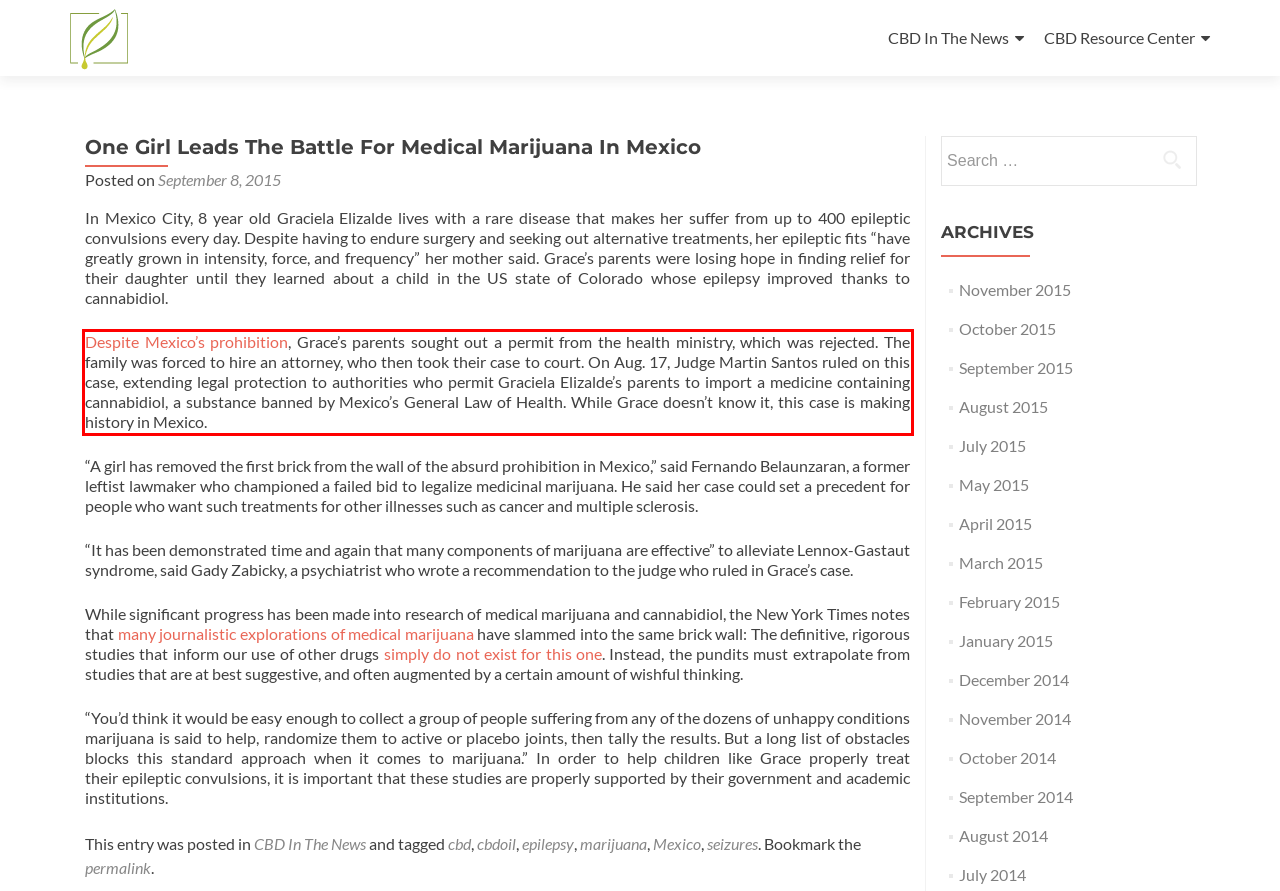Within the provided webpage screenshot, find the red rectangle bounding box and perform OCR to obtain the text content.

Despite Mexico’s prohibition, Grace’s parents sought out a permit from the health ministry, which was rejected. The family was forced to hire an attorney, who then took their case to court. On Aug. 17, Judge Martin Santos ruled on this case, extending legal protection to authorities who permit Graciela Elizalde’s parents to import a medicine containing cannabidiol, a substance banned by Mexico’s General Law of Health. While Grace doesn’t know it, this case is making history in Mexico.